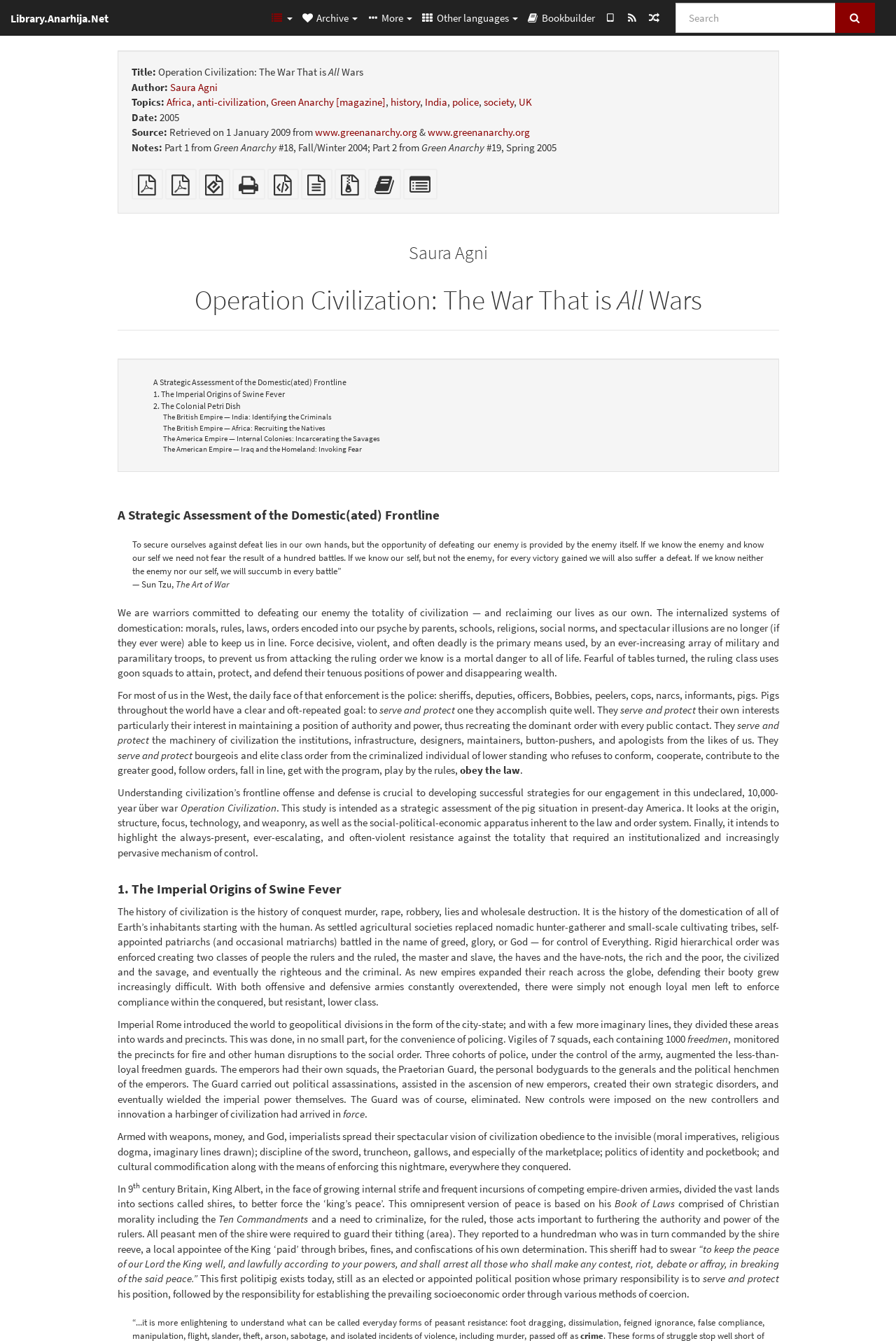What is the date of the article?
Using the information from the image, give a concise answer in one word or a short phrase.

2005